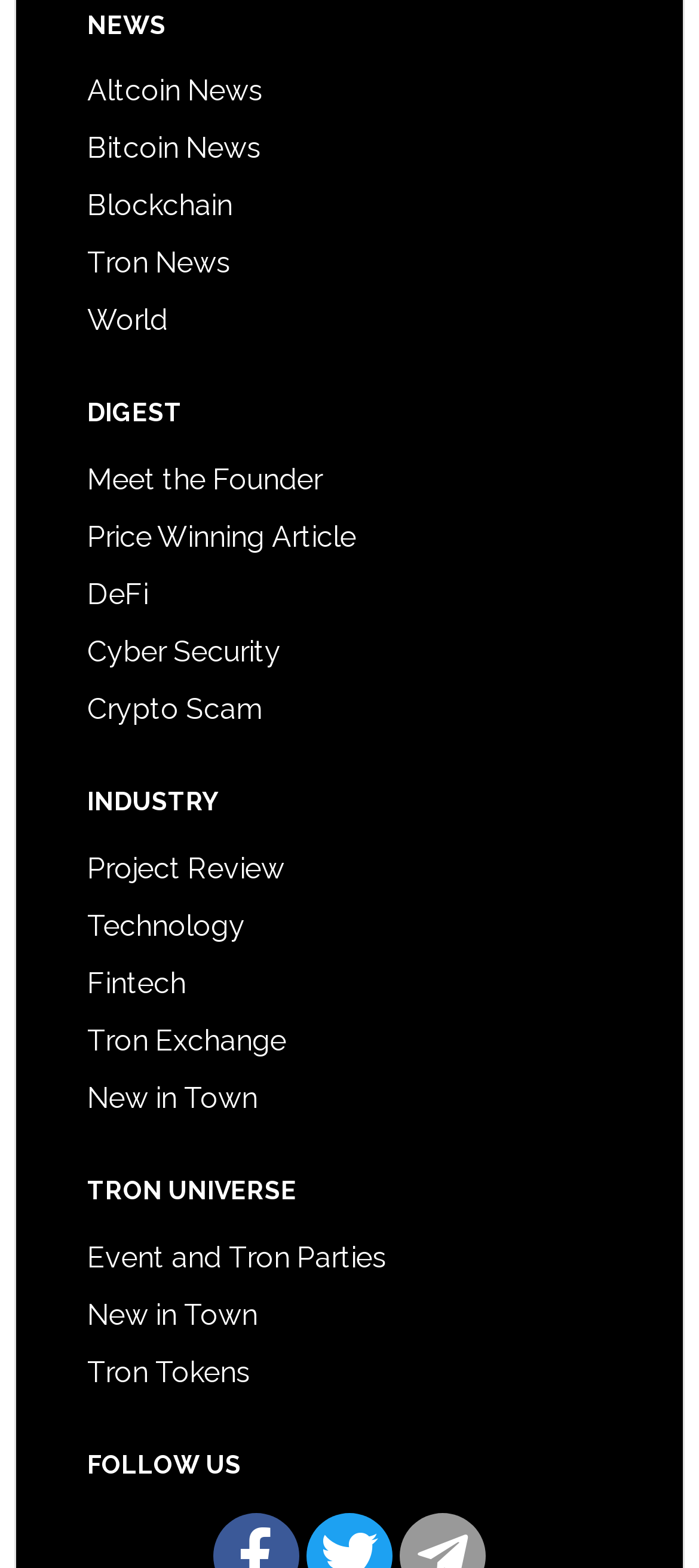What is the last link in the INDUSTRY section?
Look at the image and respond to the question as thoroughly as possible.

By looking at the links under the 'INDUSTRY' heading, I can see that the last link is 'New in Town'.